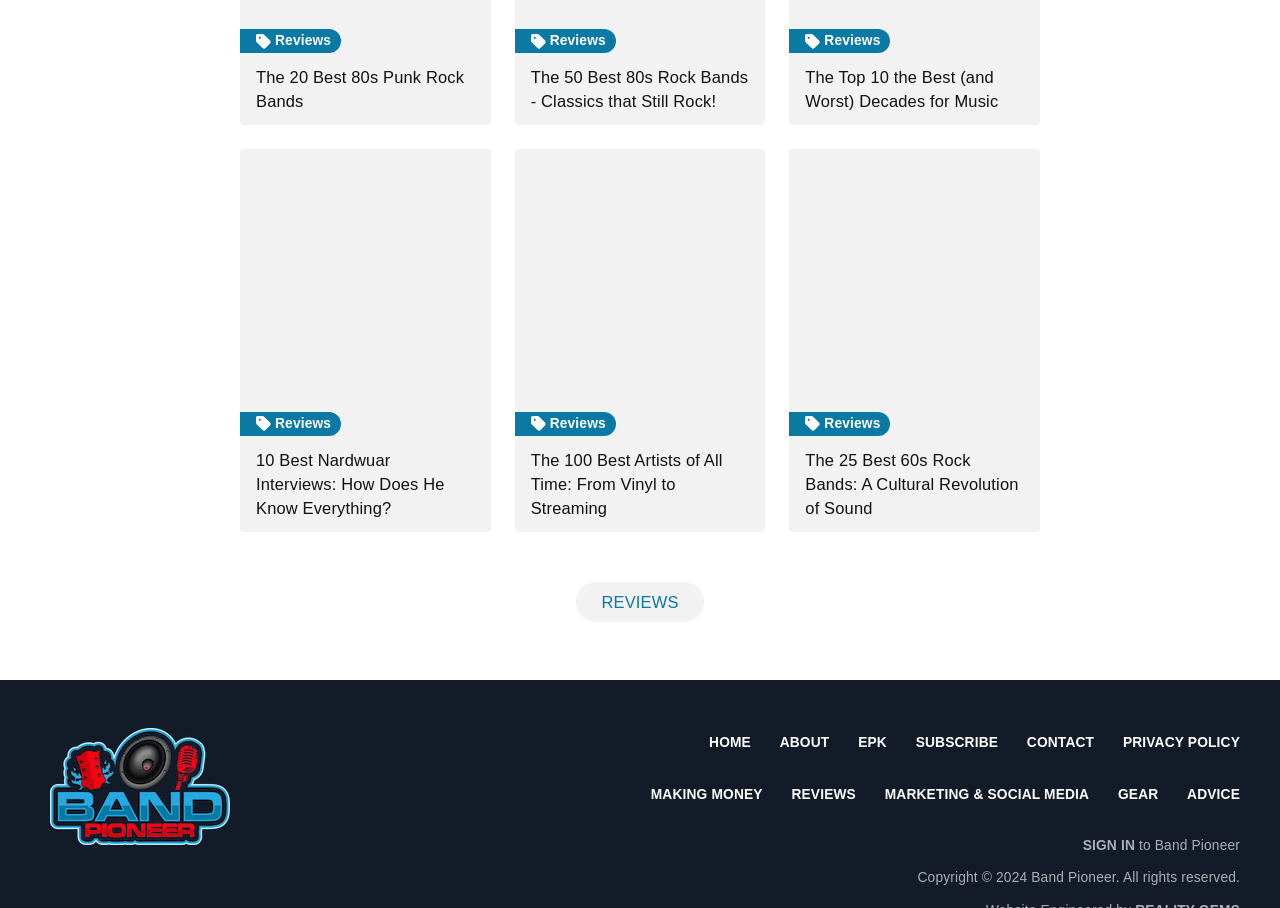Specify the bounding box coordinates (top-left x, top-left y, bottom-right x, bottom-right y) of the UI element in the screenshot that matches this description: parent_node: Reviews

[0.188, 0.164, 0.383, 0.441]